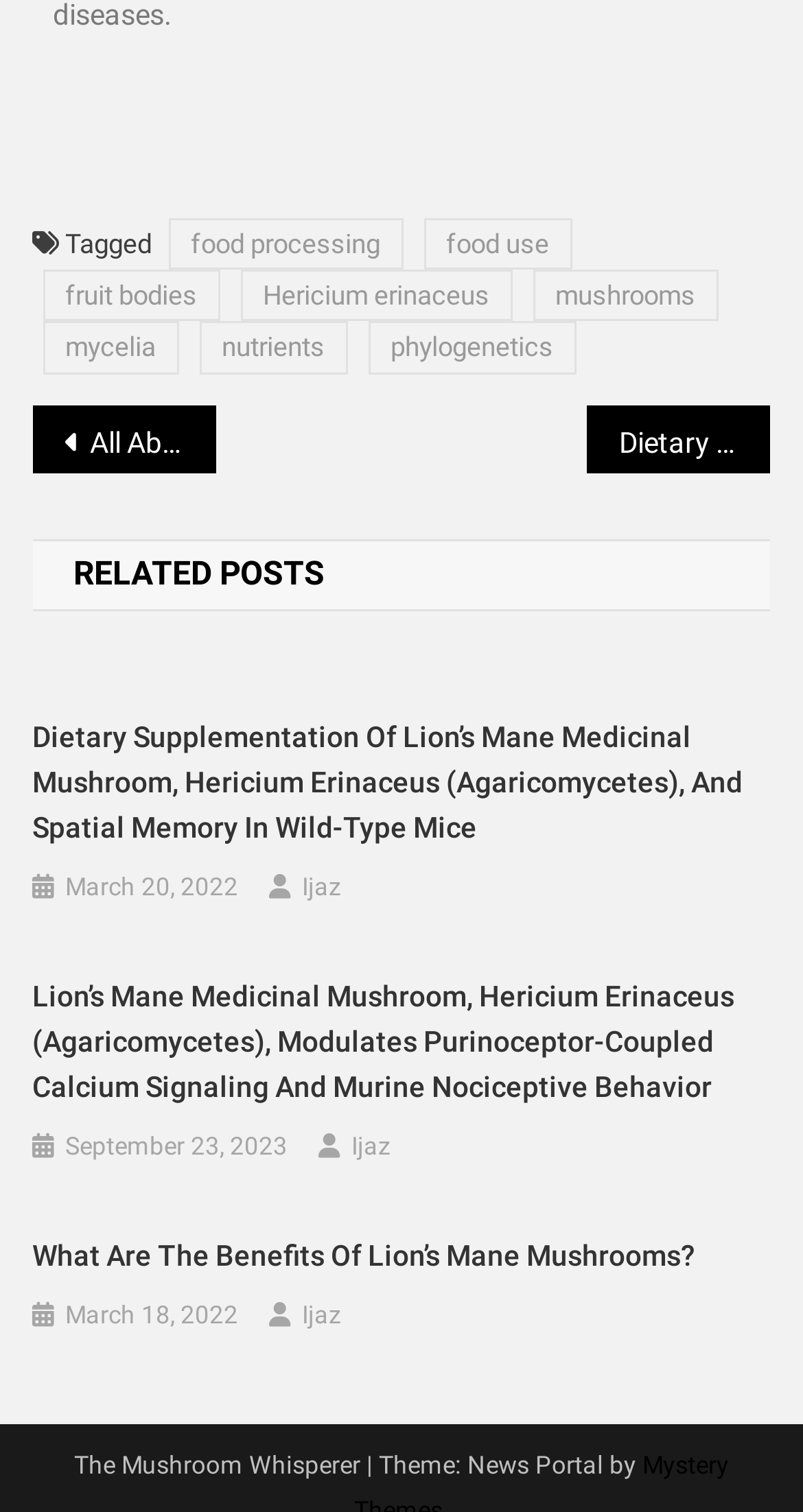Give a concise answer using only one word or phrase for this question:
Who is the author of the post 'Dietary Supplementation Of Lion’s Mane Medicinal Mushroom, Hericium Erinaceus (Agaricomycetes), And Spatial Memory In Wild-Type Mice'?

Ijaz